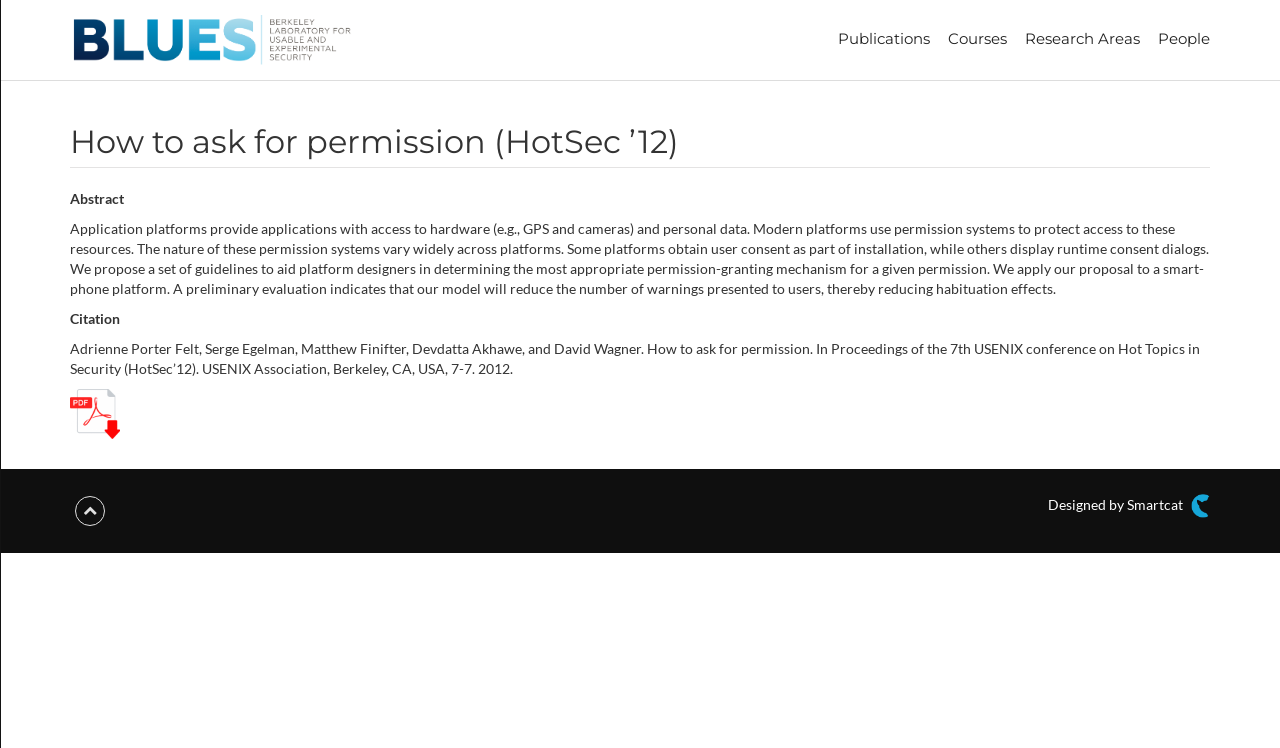Bounding box coordinates should be in the format (top-left x, top-left y, bottom-right x, bottom-right y) and all values should be floating point numbers between 0 and 1. Determine the bounding box coordinate for the UI element described as: alt="PDF Download"

[0.055, 0.54, 0.094, 0.562]